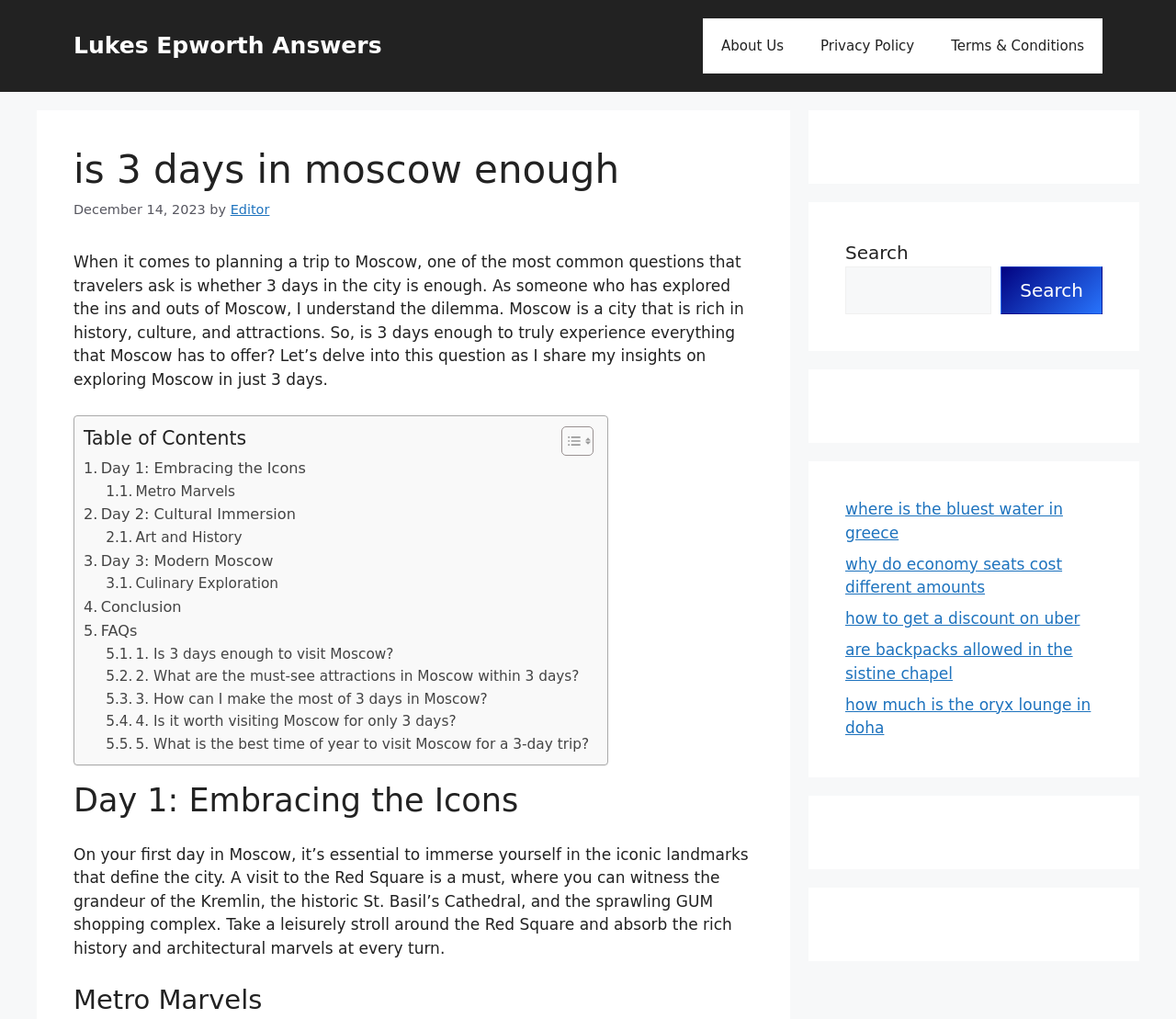Identify the bounding box coordinates for the element you need to click to achieve the following task: "View the shopping cart". Provide the bounding box coordinates as four float numbers between 0 and 1, in the form [left, top, right, bottom].

None